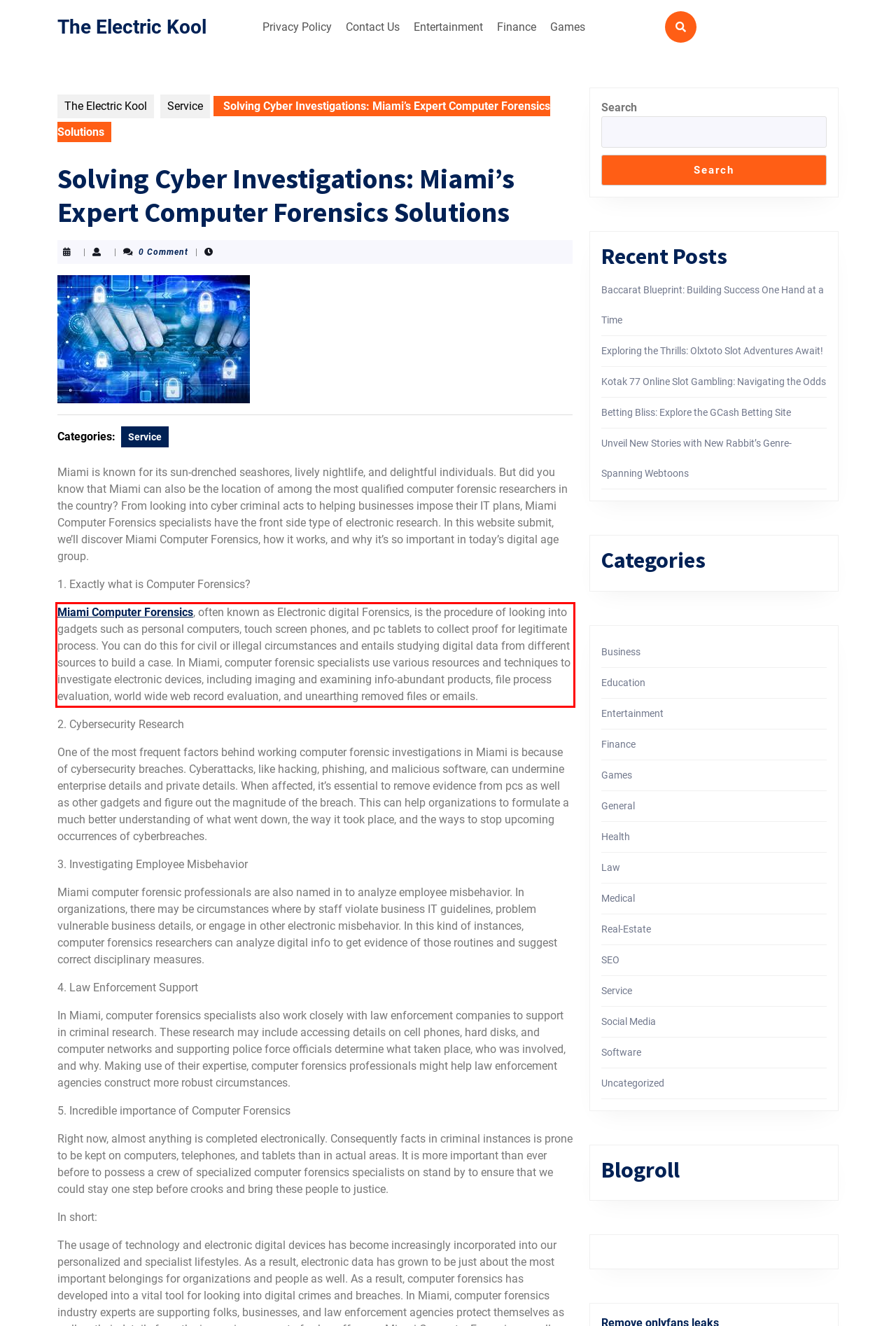View the screenshot of the webpage and identify the UI element surrounded by a red bounding box. Extract the text contained within this red bounding box.

Miami Computer Forensics, often known as Electronic digital Forensics, is the procedure of looking into gadgets such as personal computers, touch screen phones, and pc tablets to collect proof for legitimate process. You can do this for civil or illegal circumstances and entails studying digital data from different sources to build a case. In Miami, computer forensic specialists use various resources and techniques to investigate electronic devices, including imaging and examining info-abundant products, file process evaluation, world wide web record evaluation, and unearthing removed files or emails.